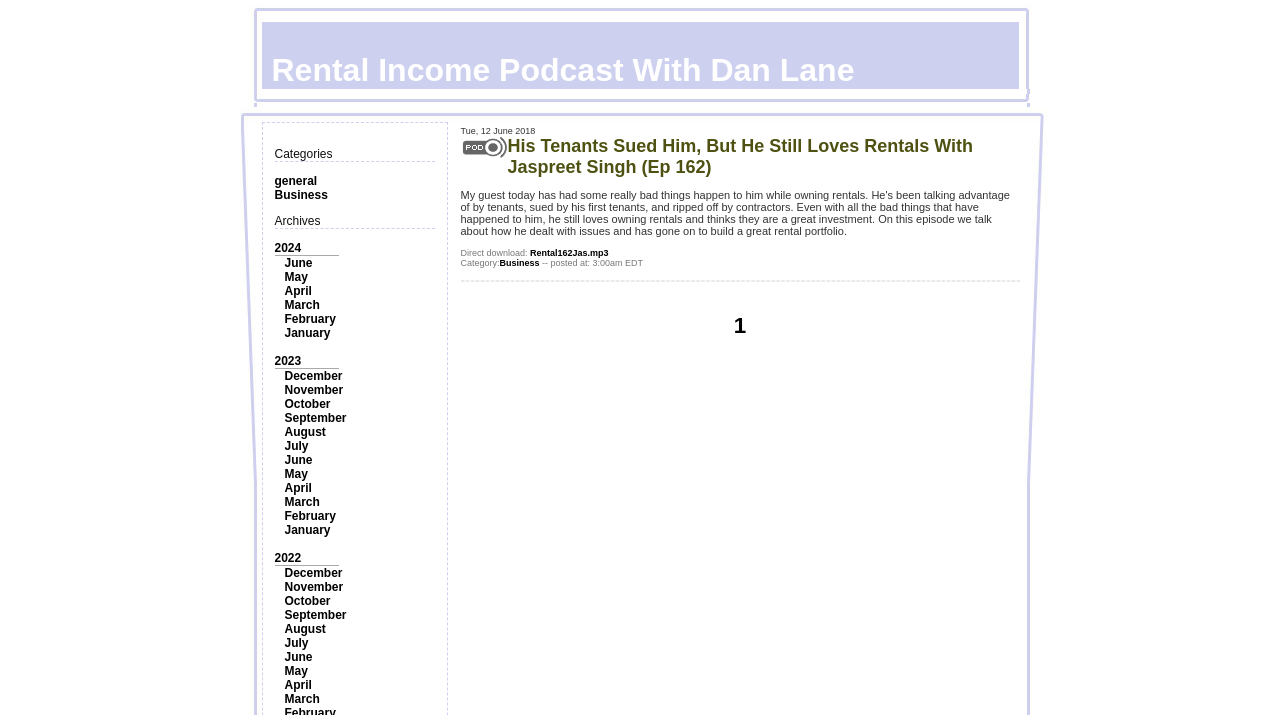Find the bounding box coordinates of the element you need to click on to perform this action: 'Go to page 1'. The coordinates should be represented by four float values between 0 and 1, in the format [left, top, right, bottom].

[0.568, 0.438, 0.588, 0.473]